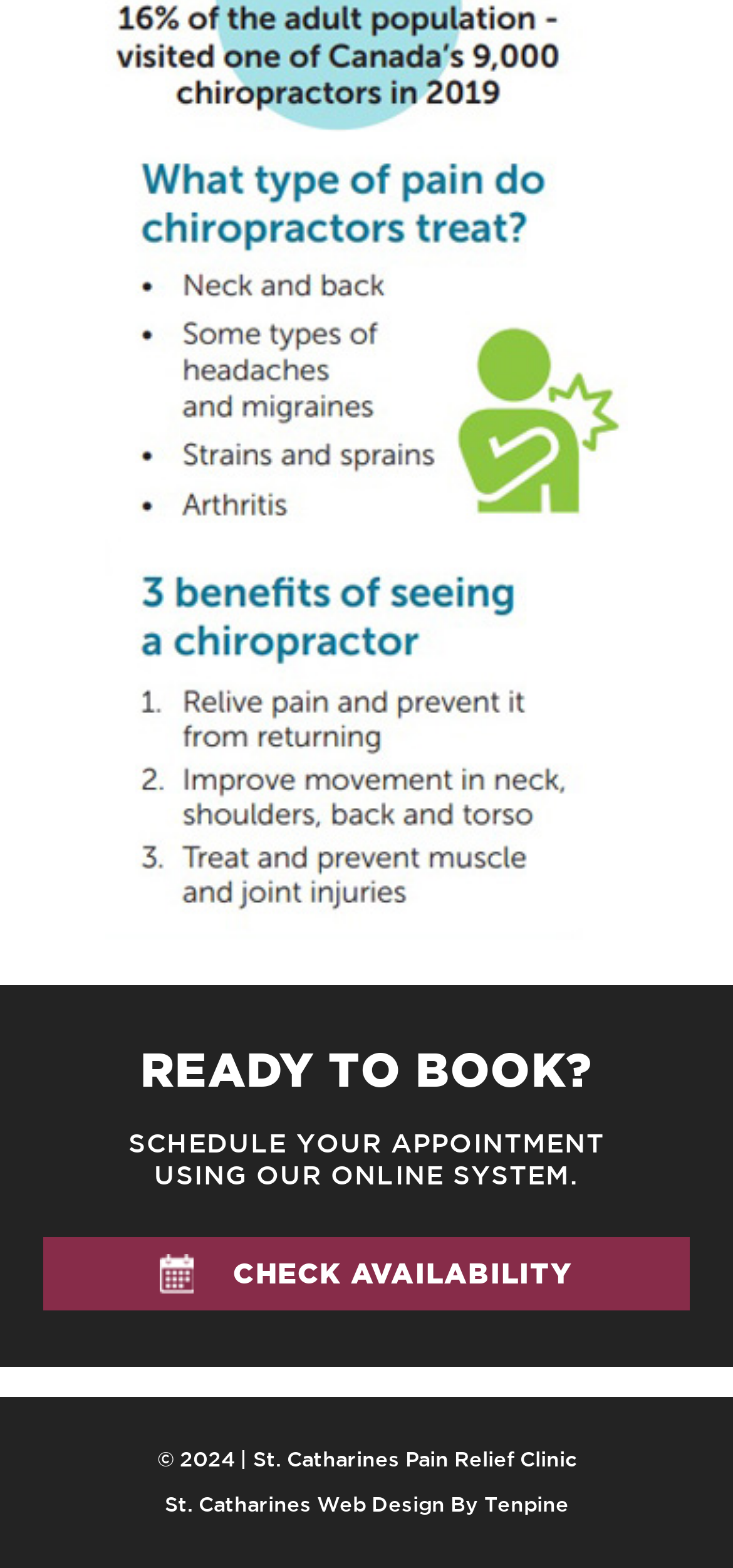Who designed the website?
Kindly give a detailed and elaborate answer to the question.

I found the website designer's name by looking at the footer section of the webpage, where it says 'St. Catharines Web Design By Tenpine'.